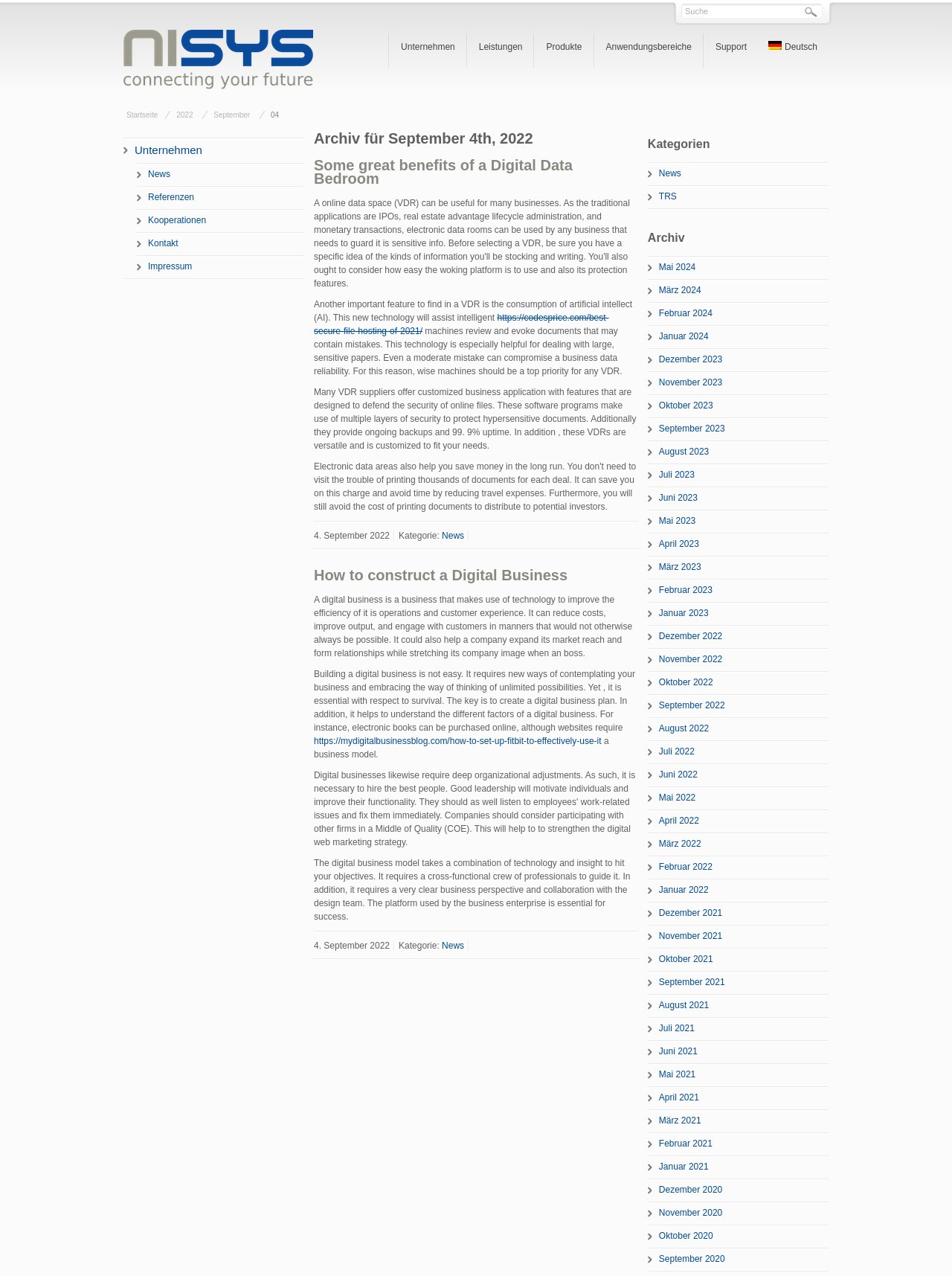Explain in detail what you observe on this webpage.

The webpage appears to be a news archive page from NISYS GmbH, a company that provides digital data room services. At the top of the page, there is a search bar with a button next to it, and a logo of NISYS GmbH on the left side. Below the search bar, there are several links to different sections of the website, including "Unternehmen", "Leistungen", "Produkte", "Anwendungsbereiche", "Support", and "Deutsch Deutsch".

On the left side of the page, there is a menu with links to various categories, including "News", "Referenzen", "Kooperationen", "Kontakt", and "Impressum". Below this menu, there is a list of links to news articles from different months and years, starting from September 2022 and going back to December 2020.

The main content of the page is an article titled "Some great benefits of a Digital Data Room" with a heading "Archiv für September 4th, 2022" above it. The article discusses the benefits of using a digital data room, including the use of artificial intelligence to review and correct documents, and the importance of security features such as multiple layers of protection and continuous backups.

There are several links within the article, including one to a review of secure file hosting services. The article also includes several paragraphs of text discussing the benefits of digital data rooms and how they can be customized to fit the needs of a business.